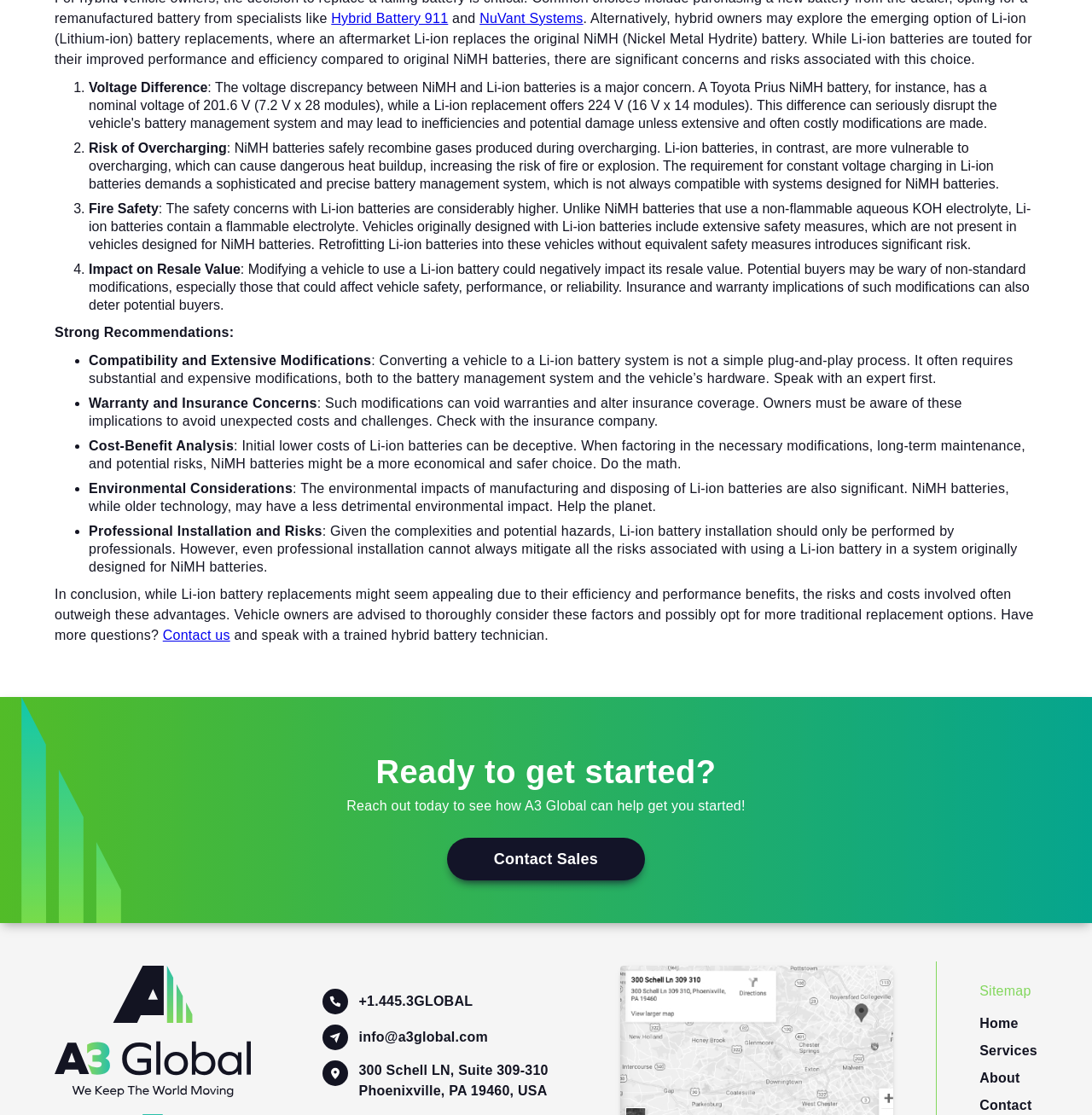Provide the bounding box coordinates in the format (top-left x, top-left y, bottom-right x, bottom-right y). All values are floating point numbers between 0 and 1. Determine the bounding box coordinate of the UI element described as: Previous Previous post: Lability

None